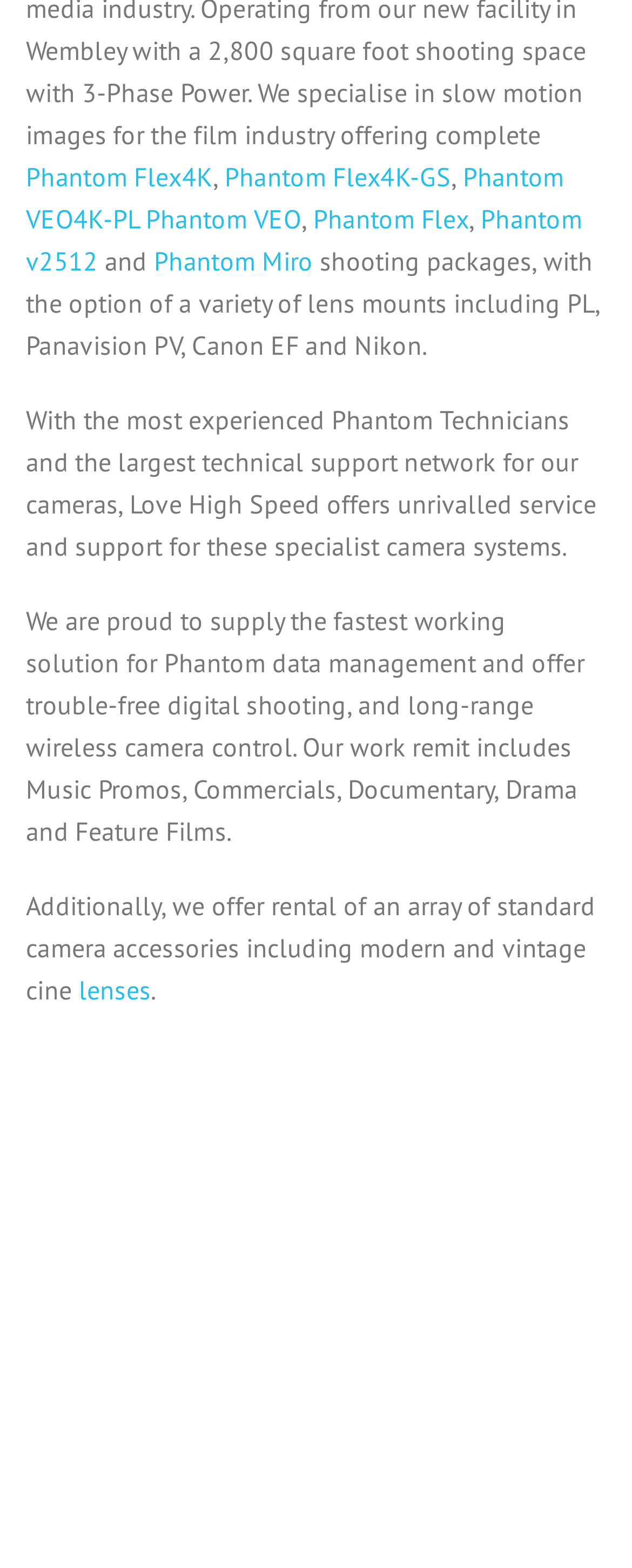Given the element description "College Decision" in the screenshot, predict the bounding box coordinates of that UI element.

None